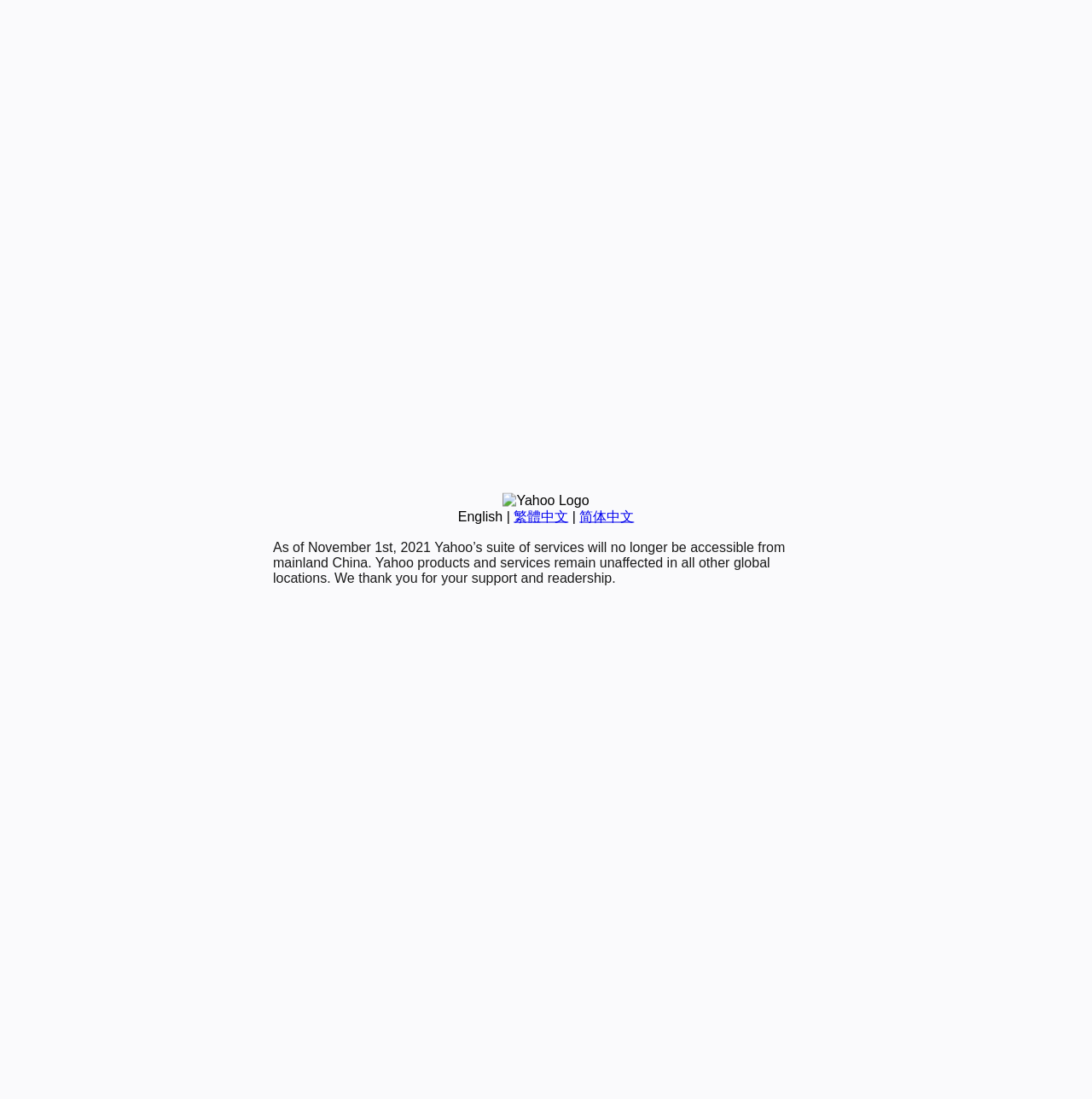Based on the element description, predict the bounding box coordinates (top-left x, top-left y, bottom-right x, bottom-right y) for the UI element in the screenshot: 简体中文

[0.531, 0.463, 0.581, 0.476]